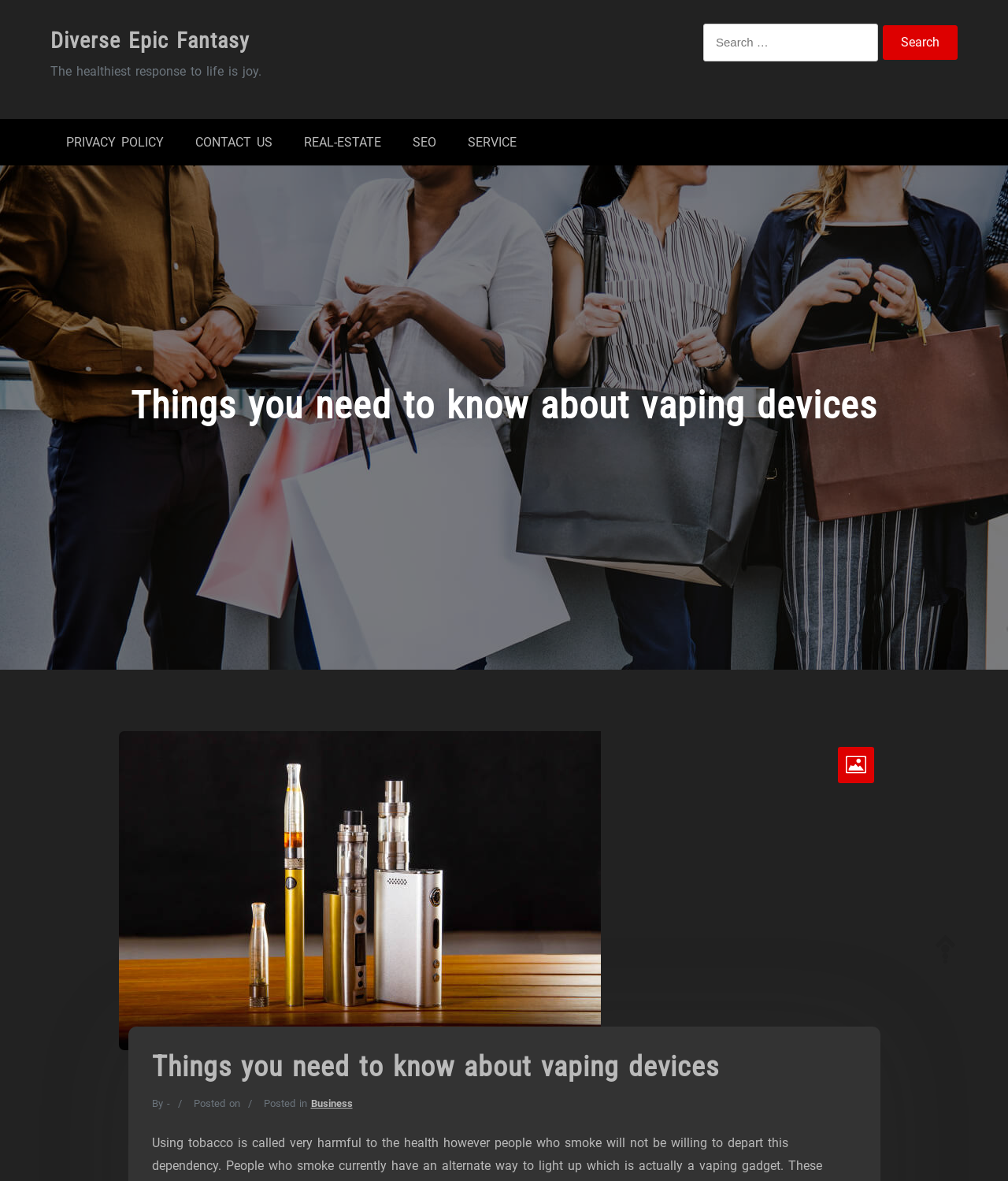Deliver a detailed narrative of the webpage's visual and textual elements.

The webpage is about vaping devices, with a focus on providing information and resources related to this topic. At the top left, there is a heading that reads "Diverse Epic Fantasy", which is also a link. Below this, there is a quote that says "The healthiest response to life is joy." 

On the right side of the page, there is a search bar with a label "Search for:" and a search button. The search bar is positioned near the top of the page.

Below the quote, there are several links to other pages, including "PRIVACY POLICY", "CONTACT US", "REAL-ESTATE", "SEO", and "SERVICE". These links are arranged horizontally and are positioned near the top of the page.

The main content of the page is a heading that reads "Things you need to know about vaping devices", which is followed by a link and another heading with the same text. Below this, there is a table with several rows of text, including the author's name, the date the article was posted, and the category "Business". 

At the bottom right of the page, there is a small icon represented by the Unicode character "\uea66".